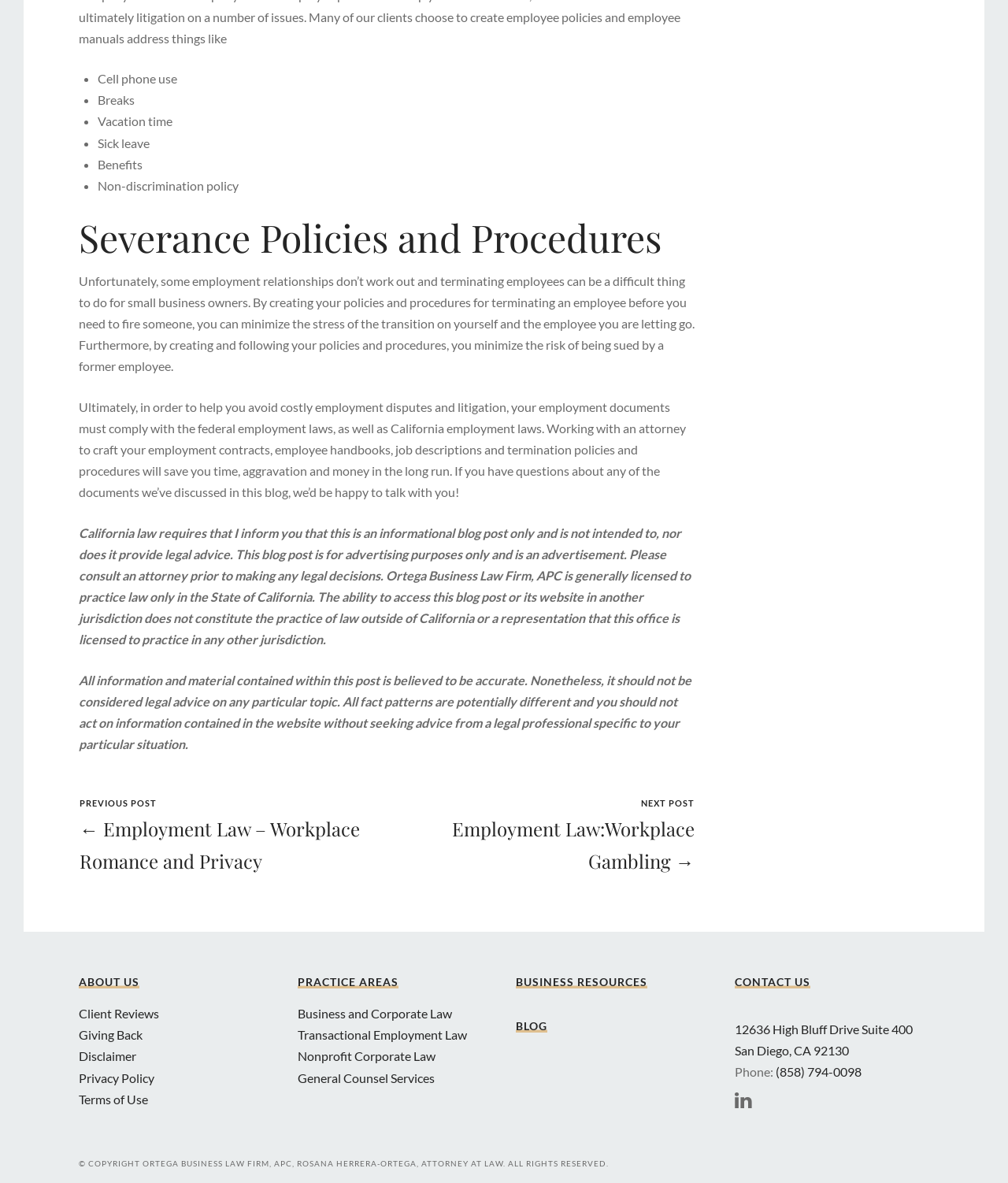Kindly determine the bounding box coordinates for the area that needs to be clicked to execute this instruction: "Click SHOP link".

None